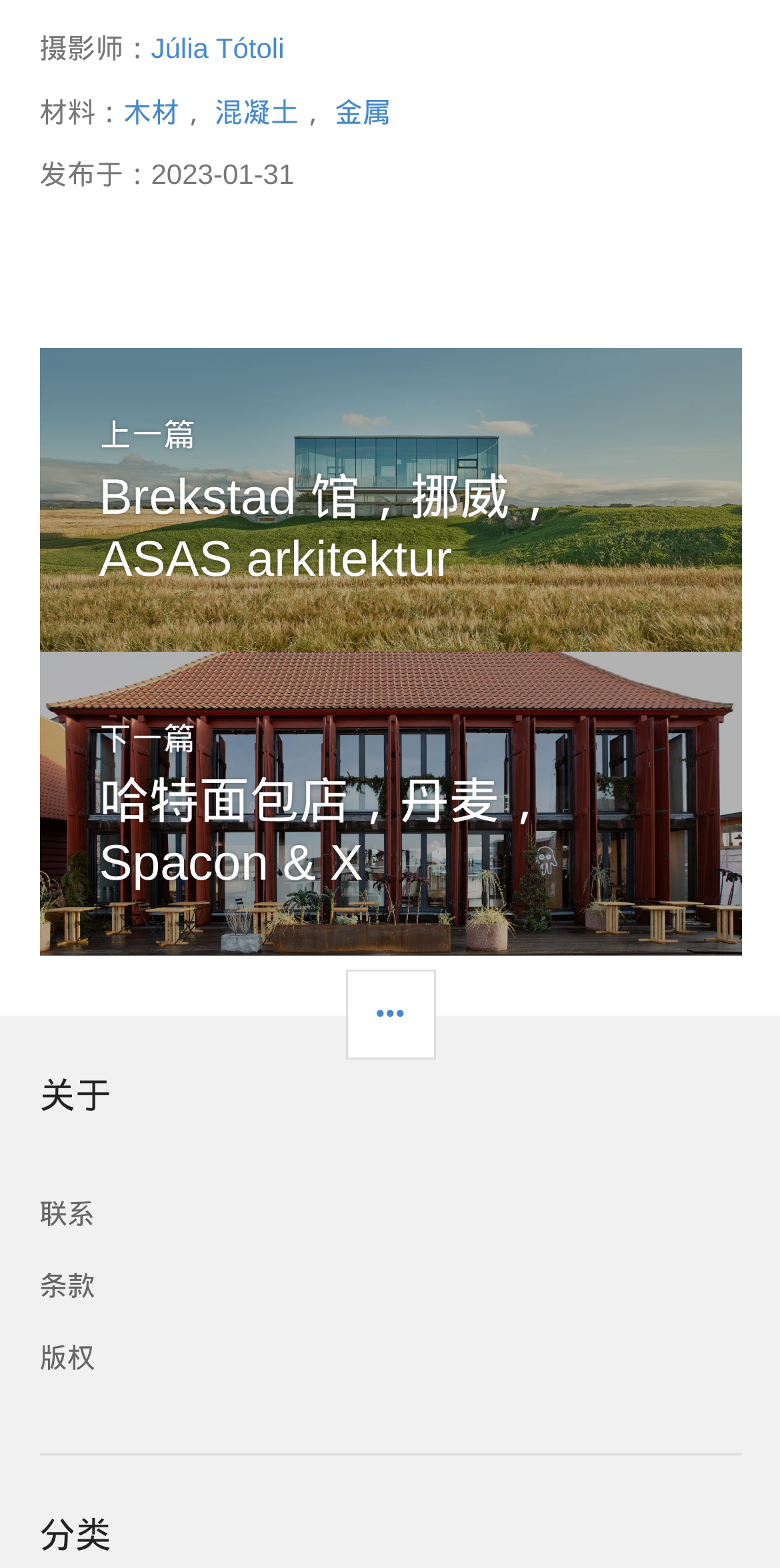What is the title of the previous article?
From the image, provide a succinct answer in one word or a short phrase.

Brekstad 馆，挪威， ASAS arkitektur